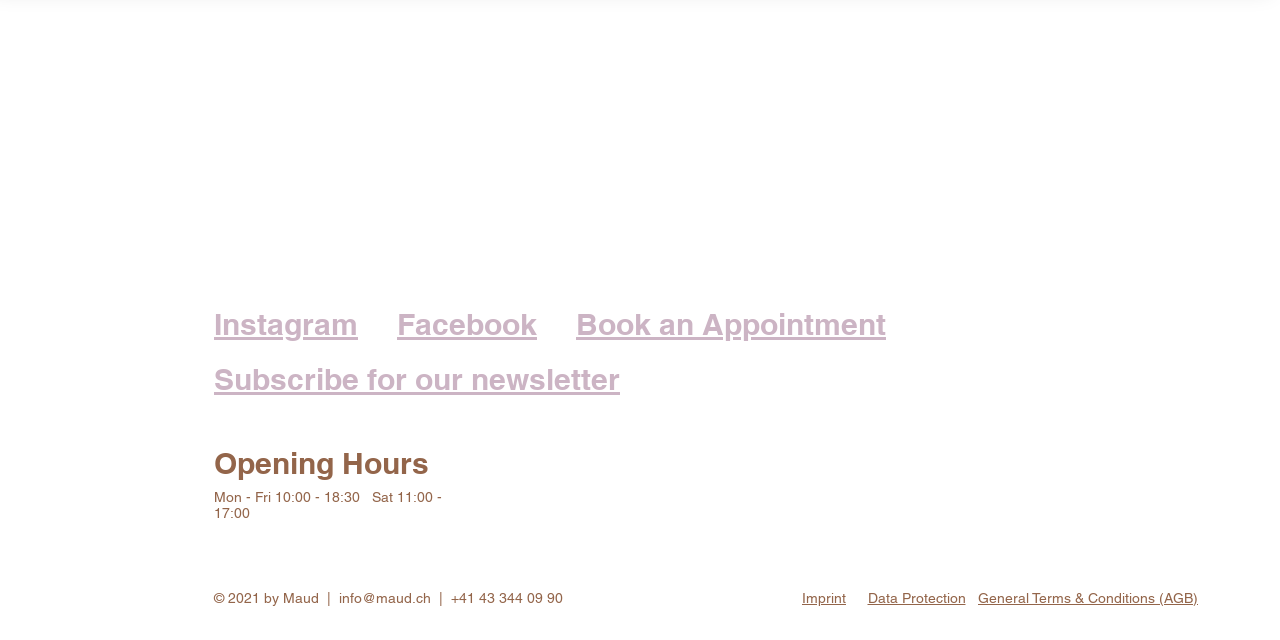Please determine the bounding box coordinates of the clickable area required to carry out the following instruction: "Book an appointment". The coordinates must be four float numbers between 0 and 1, represented as [left, top, right, bottom].

[0.45, 0.478, 0.692, 0.534]